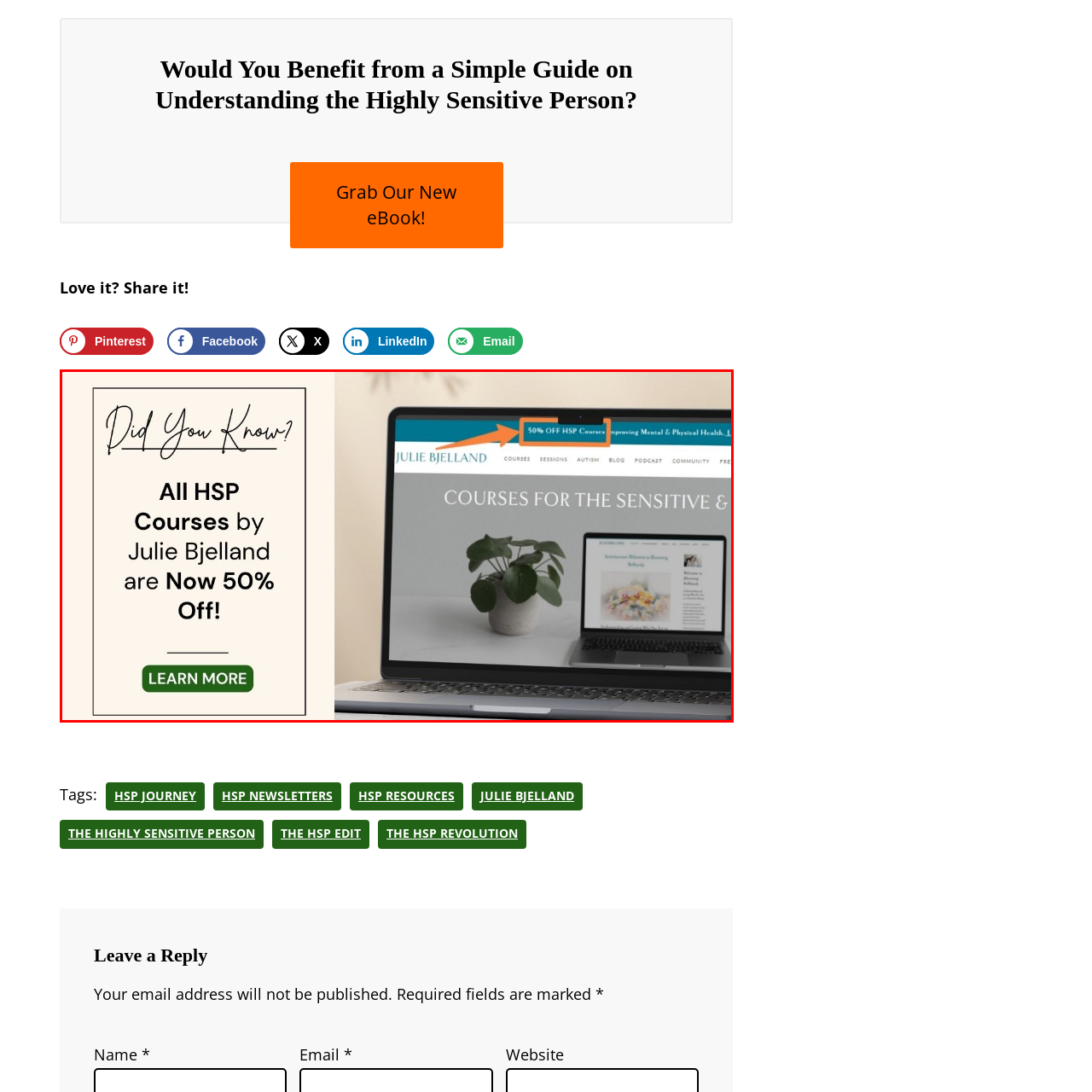Direct your attention to the image within the red bounding box and respond with a detailed answer to the following question, using the image as your reference: What is the object on the laptop's surface?

A small plant is placed on the laptop's surface, adding a touch of warmth and inviting atmosphere to the scene, making the promotional banner more appealing and friendly.